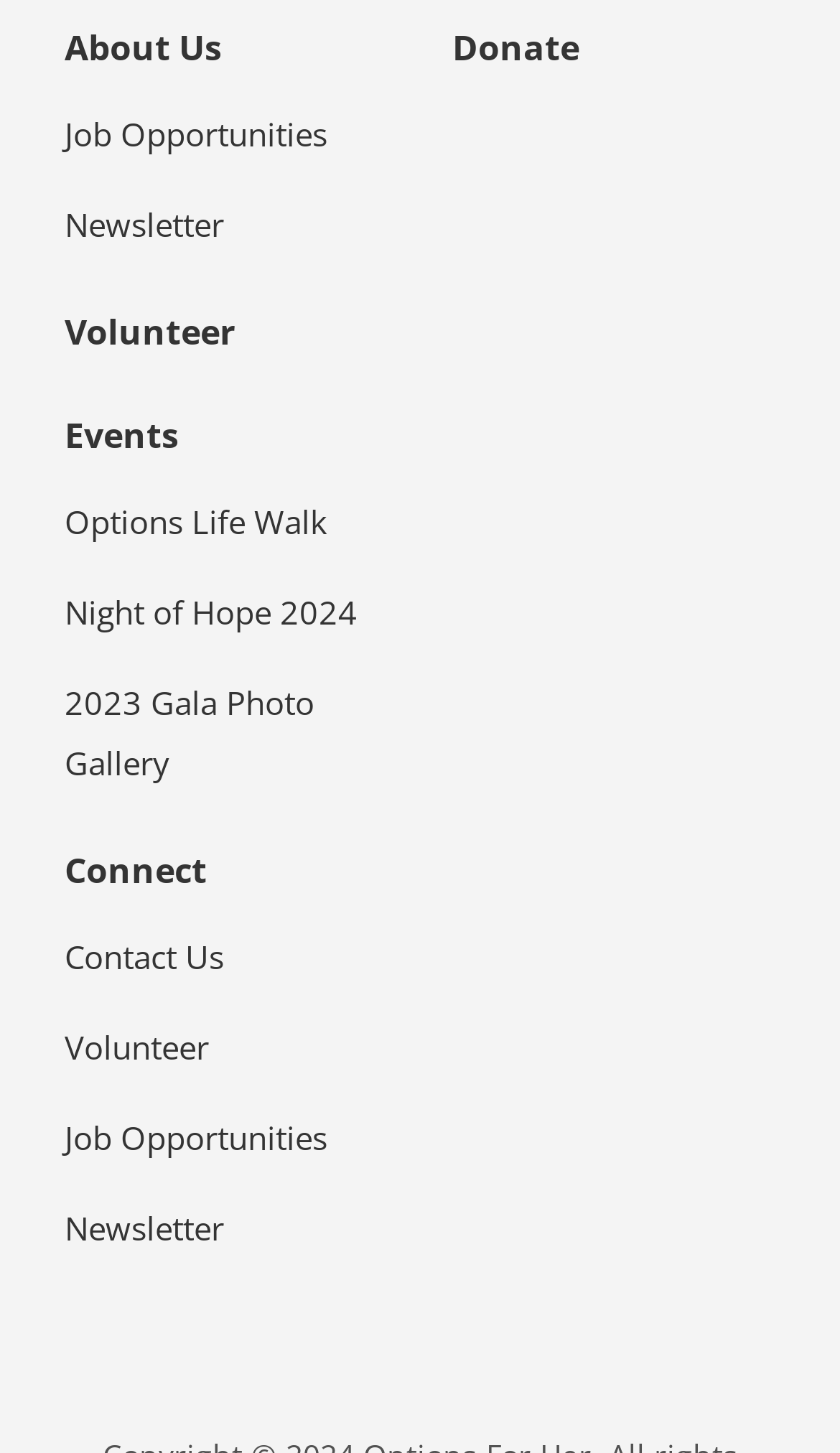Please find the bounding box coordinates for the clickable element needed to perform this instruction: "Check out the 2023 Gala Photo Gallery".

[0.077, 0.459, 0.462, 0.548]